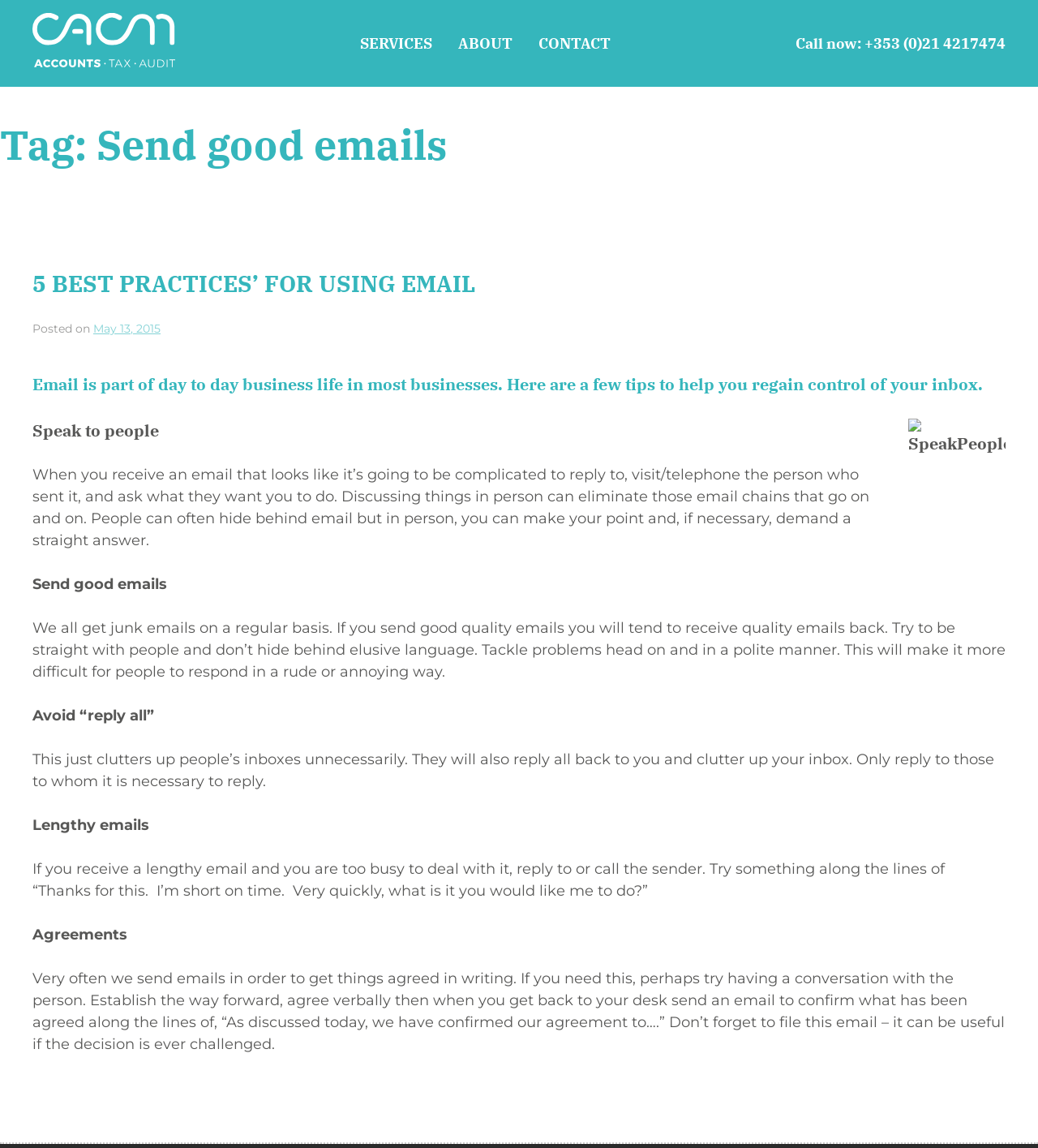Determine the bounding box coordinates of the section to be clicked to follow the instruction: "Click ABOUT". The coordinates should be given as four float numbers between 0 and 1, formatted as [left, top, right, bottom].

[0.429, 0.028, 0.506, 0.047]